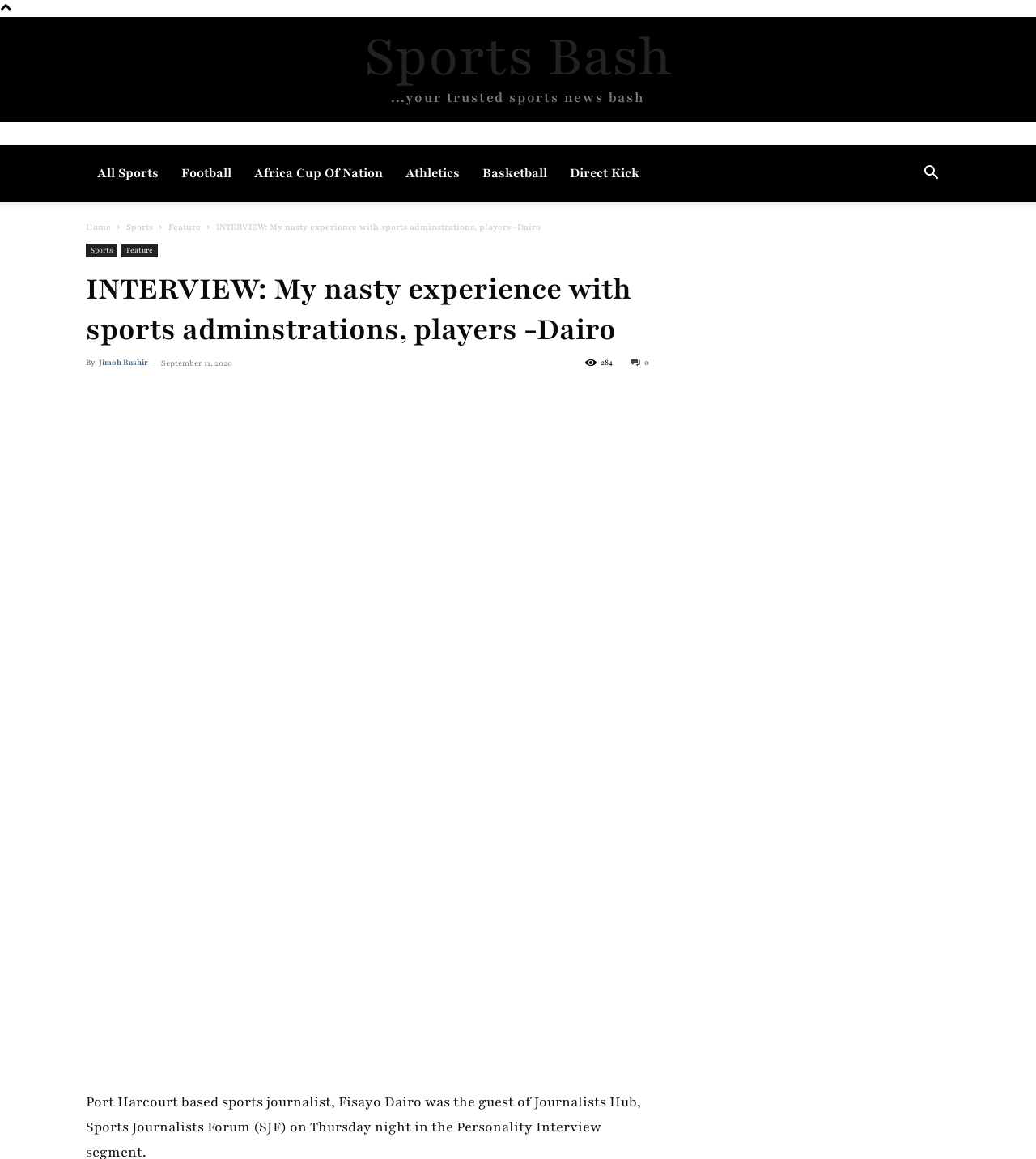Determine the bounding box coordinates of the UI element that matches the following description: "Home". The coordinates should be four float numbers between 0 and 1 in the format [left, top, right, bottom].

[0.083, 0.191, 0.107, 0.201]